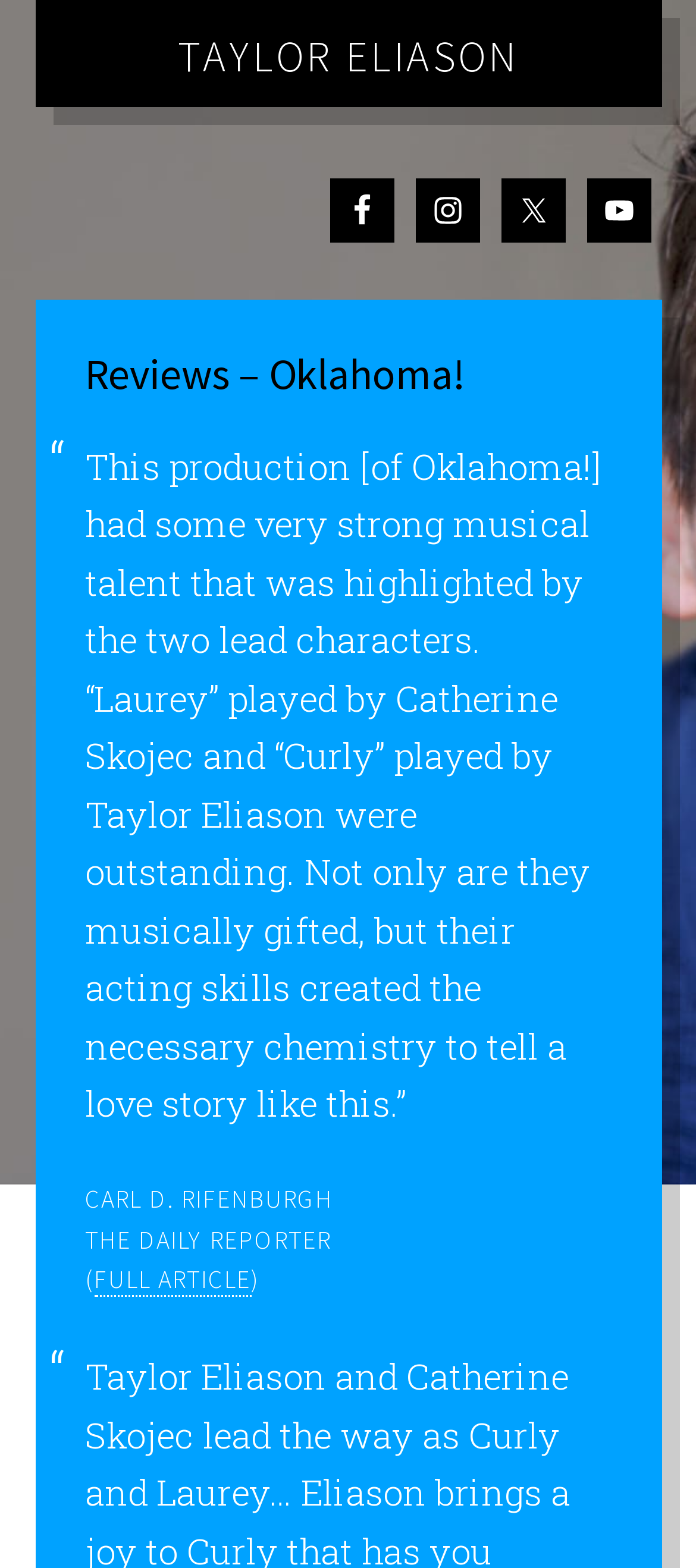Please specify the bounding box coordinates in the format (top-left x, top-left y, bottom-right x, bottom-right y), with all values as floating point numbers between 0 and 1. Identify the bounding box of the UI element described by: Instagram

[0.596, 0.114, 0.688, 0.155]